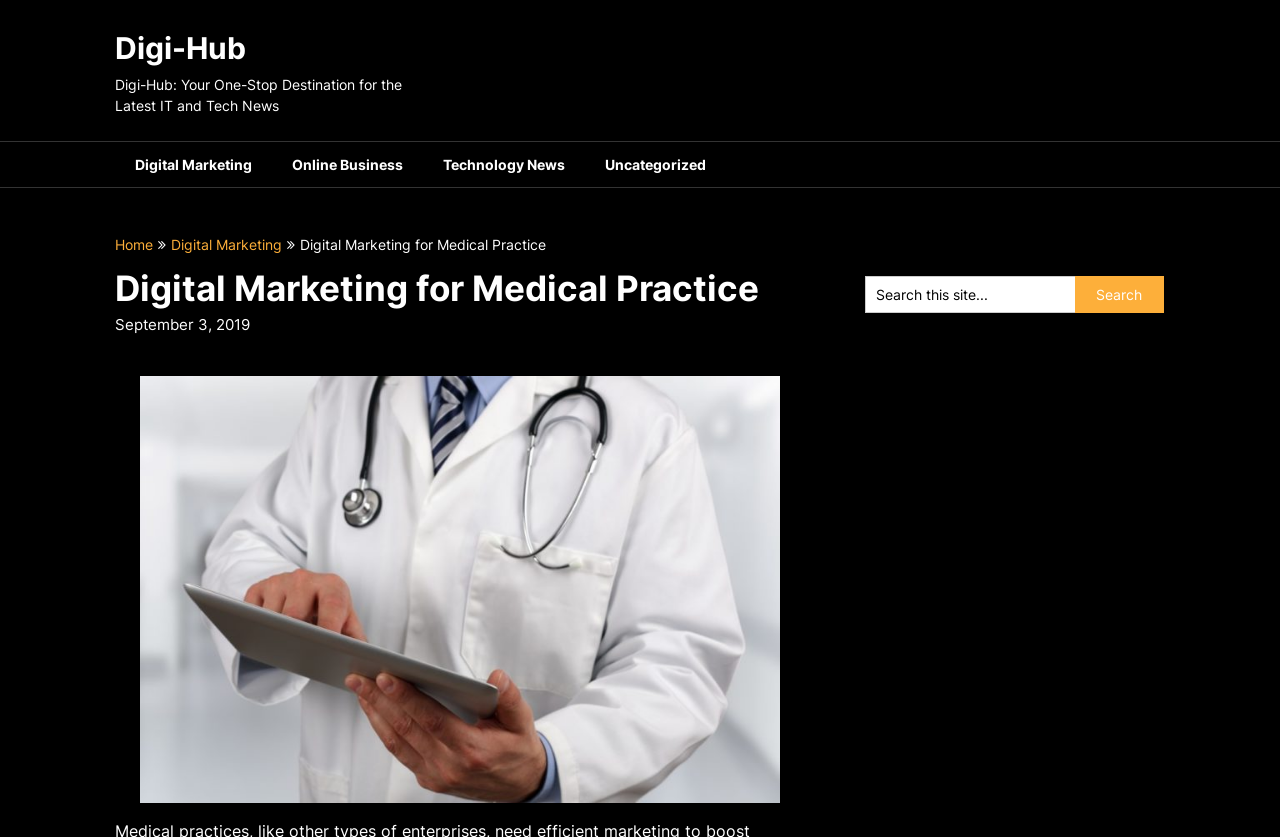What is the name of the website?
Could you answer the question with a detailed and thorough explanation?

The name of the website can be found in the top-left corner of the webpage, where it says 'Digi-Hub' in a heading element.